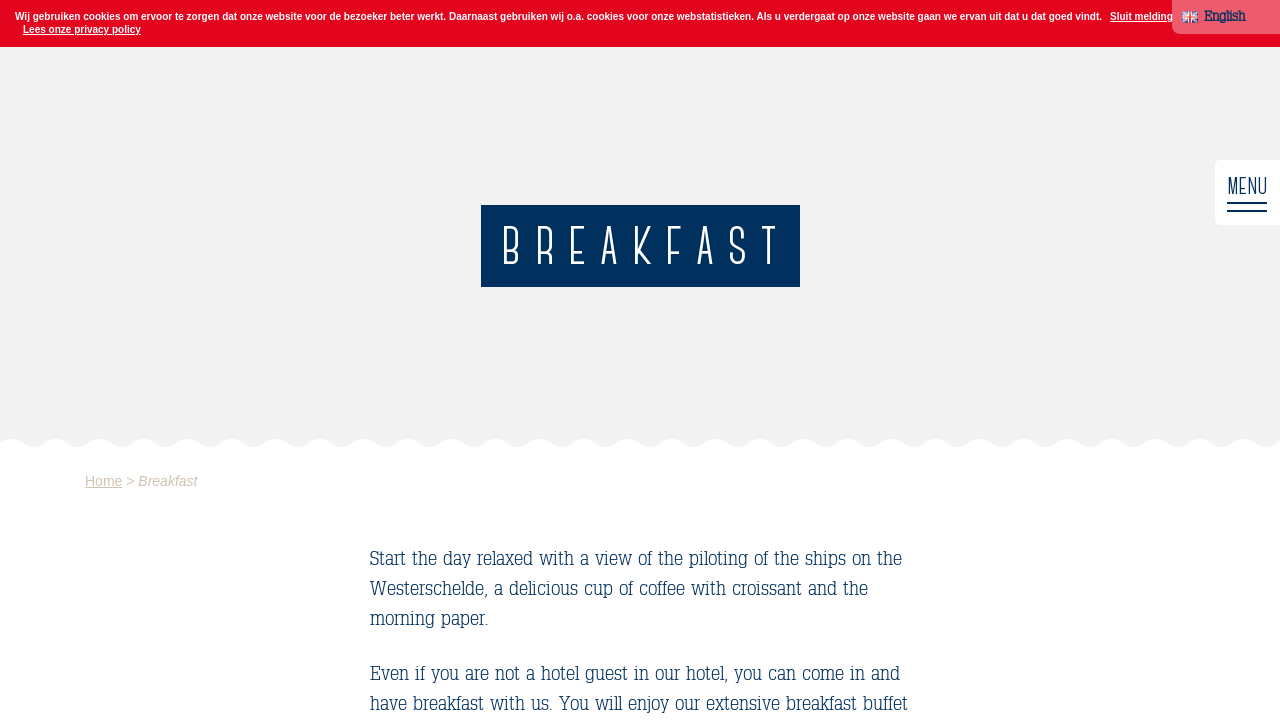Using the format (top-left x, top-left y, bottom-right x, bottom-right y), provide the bounding box coordinates for the described UI element. All values should be floating point numbers between 0 and 1: Sluit melding

[0.867, 0.014, 0.916, 0.032]